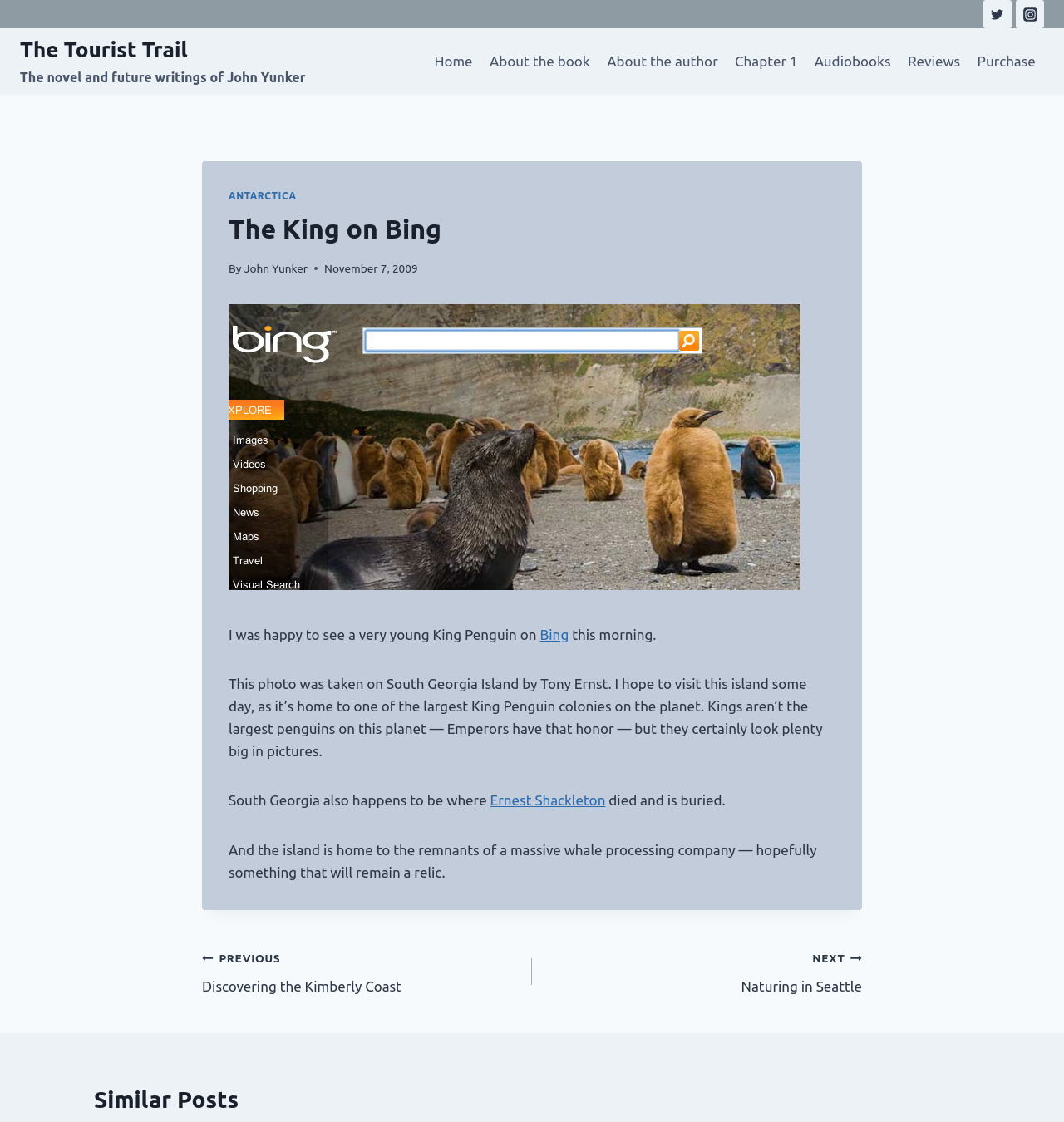Given the element description, predict the bounding box coordinates in the format (top-left x, top-left y, bottom-right x, bottom-right y), using floating point numbers between 0 and 1: Antarctica

[0.215, 0.17, 0.279, 0.179]